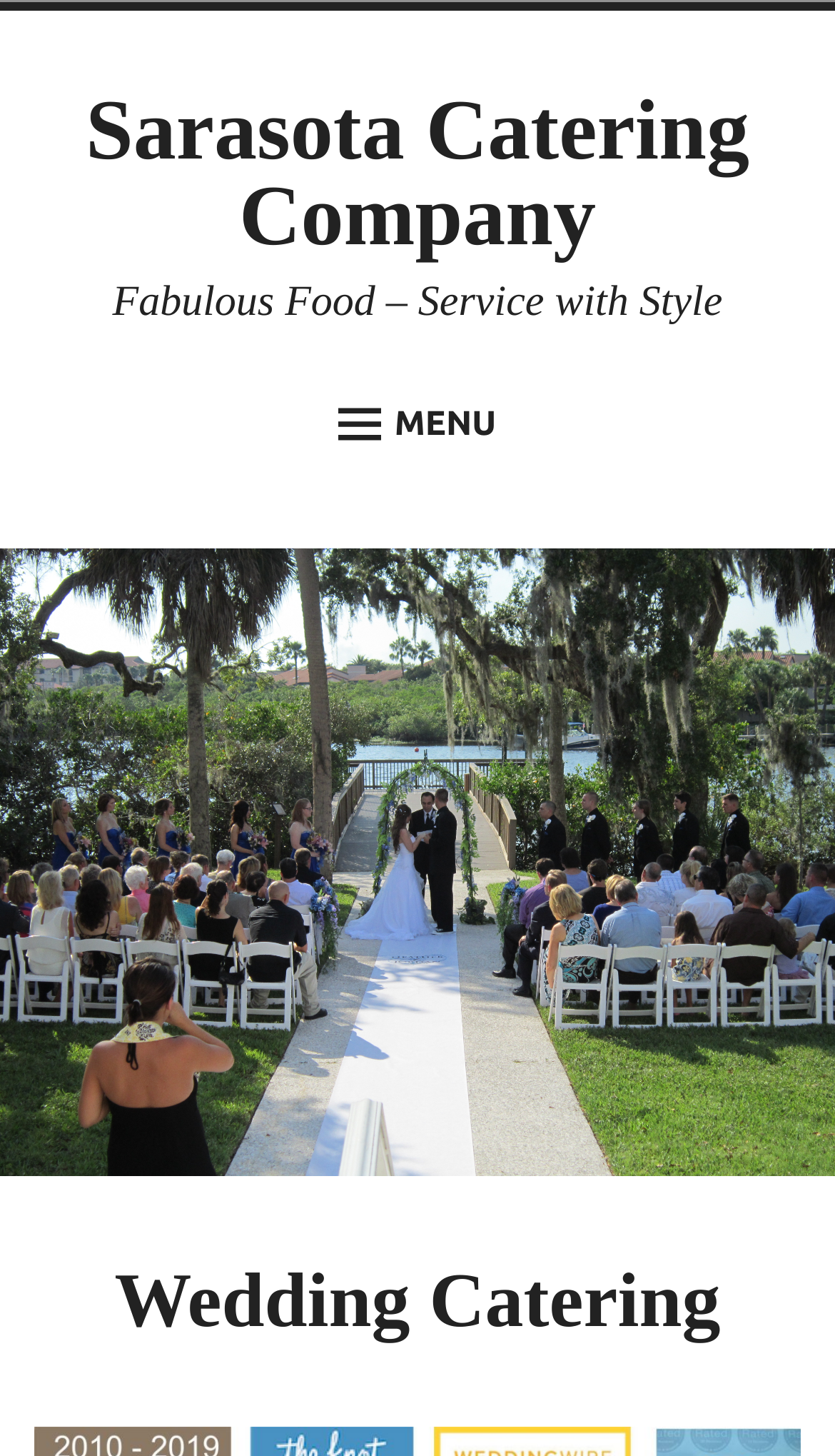Give a concise answer of one word or phrase to the question: 
What is the title of the header section?

Wedding Catering